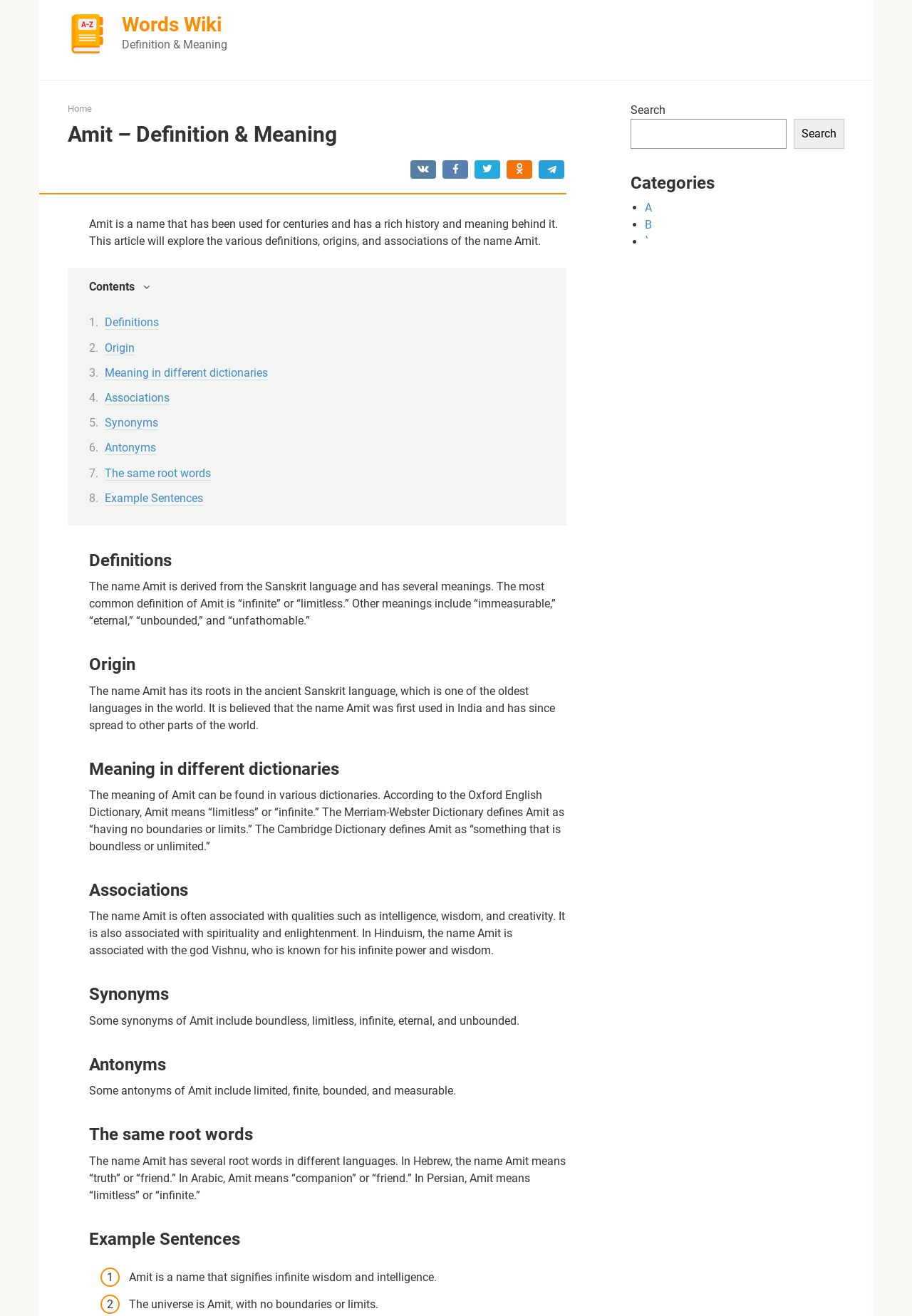Given the description "title="linkedin"", provide the bounding box coordinates of the corresponding UI element.

None